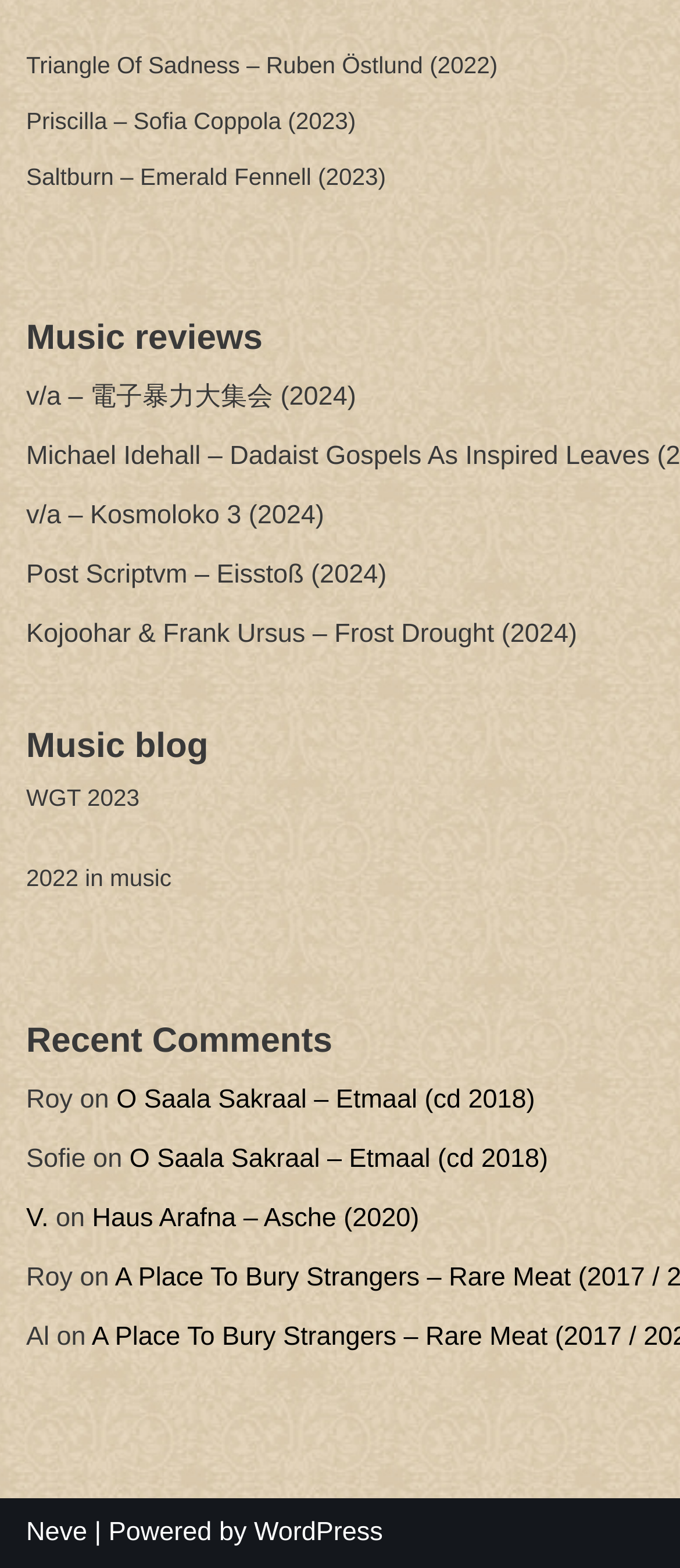Please specify the bounding box coordinates in the format (top-left x, top-left y, bottom-right x, bottom-right y), with all values as floating point numbers between 0 and 1. Identify the bounding box of the UI element described by: v/a – 電​子​暴​力​大​集​会 (2024)

[0.038, 0.243, 0.524, 0.262]